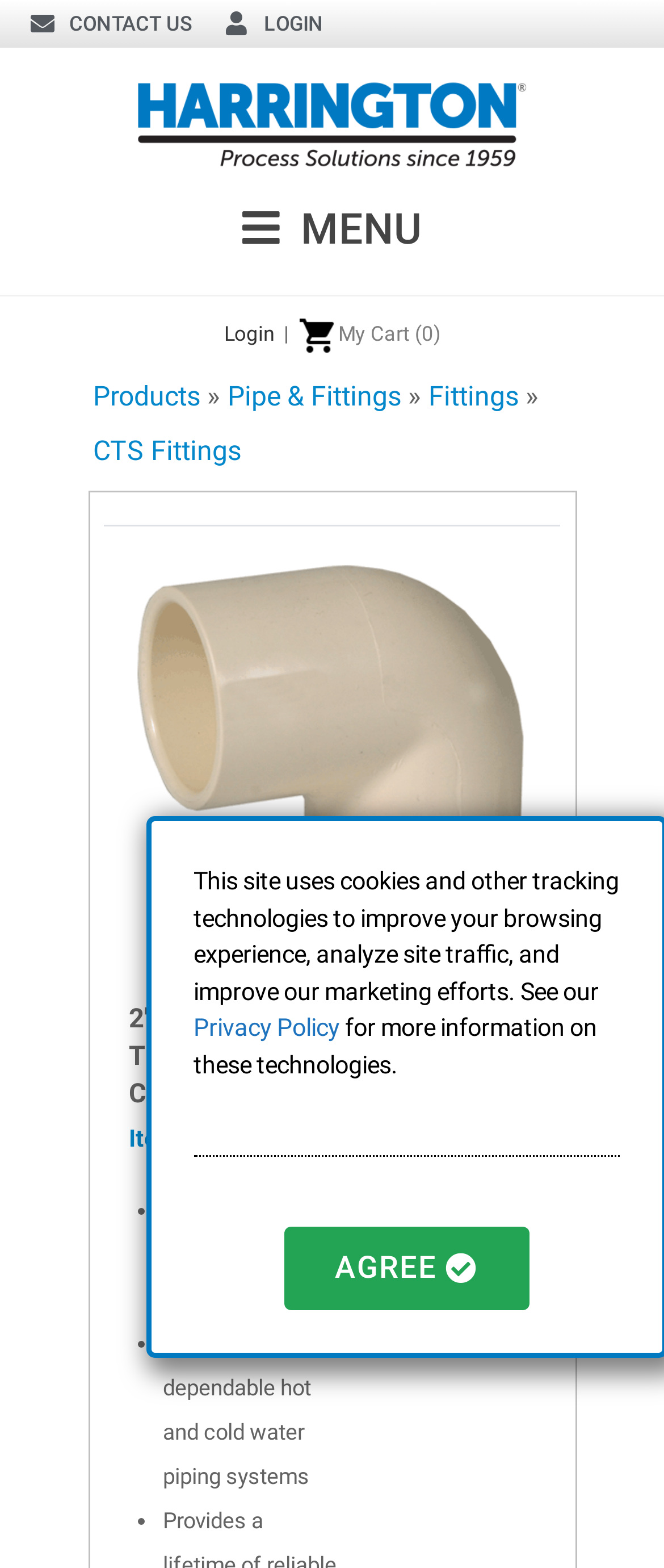Give a one-word or phrase response to the following question: What is the item number of the product?

4106-020